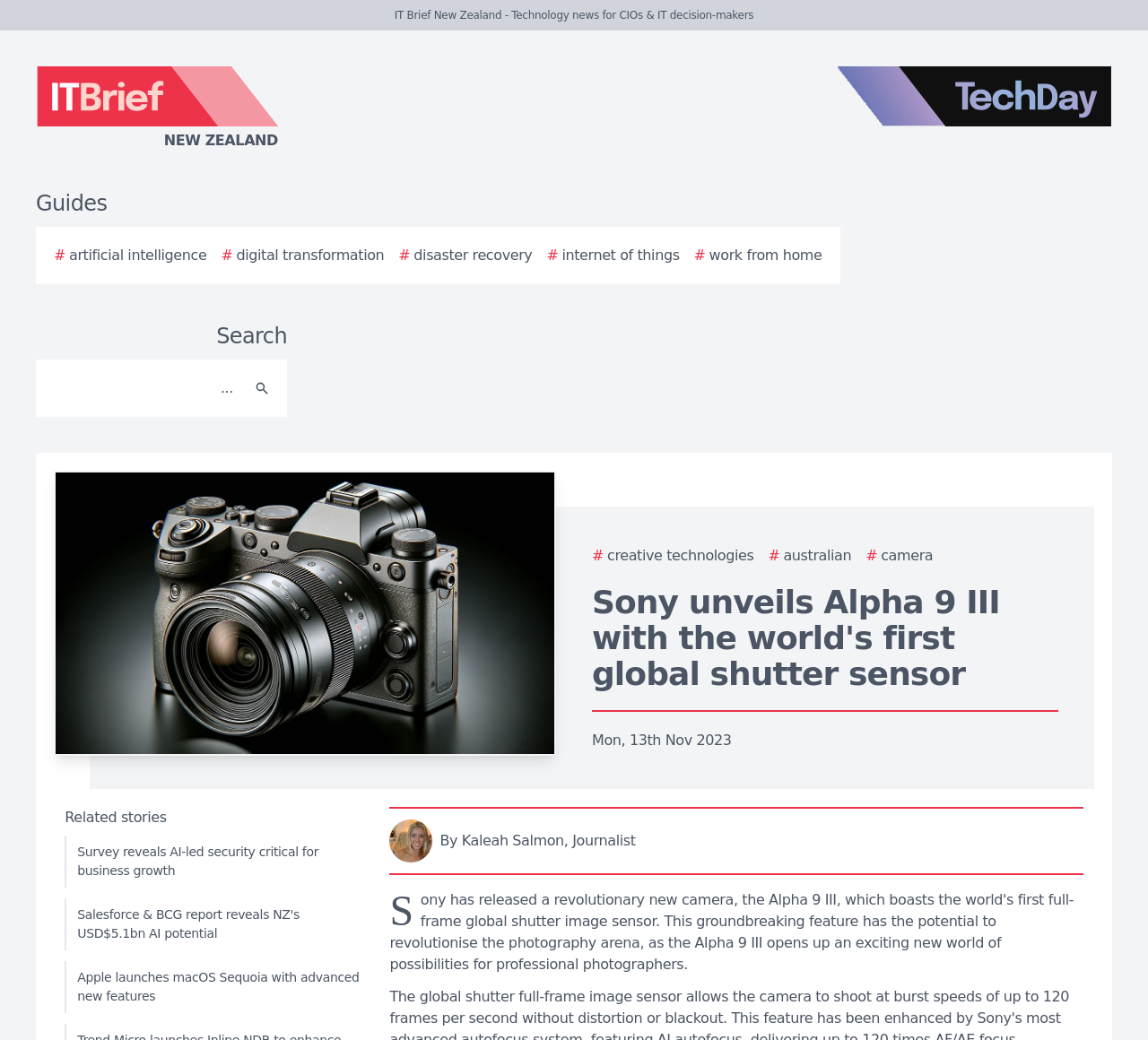Identify the bounding box of the HTML element described as: "alt="TechDay logo"".

[0.729, 0.064, 0.969, 0.146]